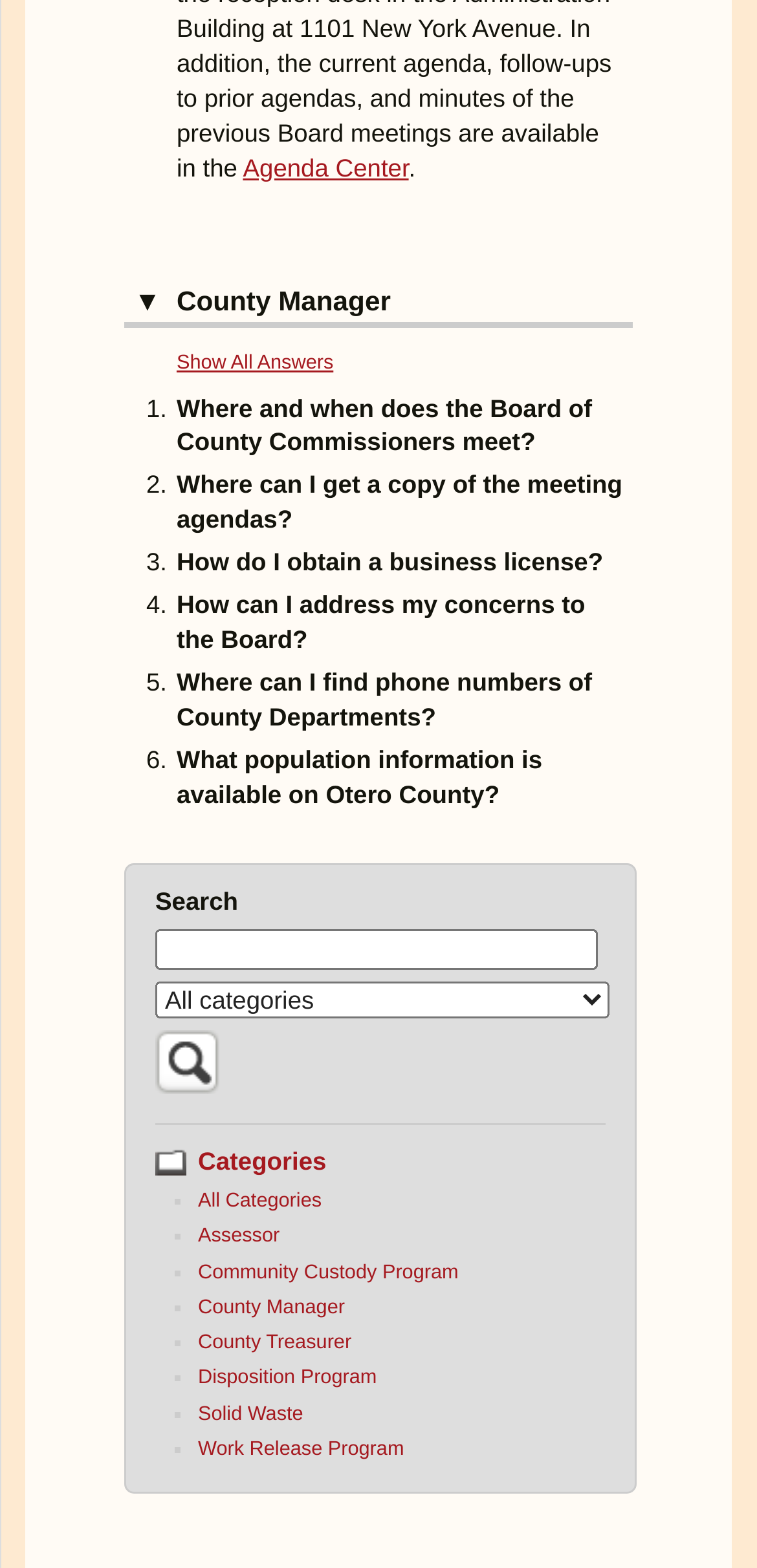What is the first question in the FAQ section?
Based on the content of the image, thoroughly explain and answer the question.

I looked at the first button in the FAQ section, which is labeled 'Where and when does the Board of County Commissioners meet?'.